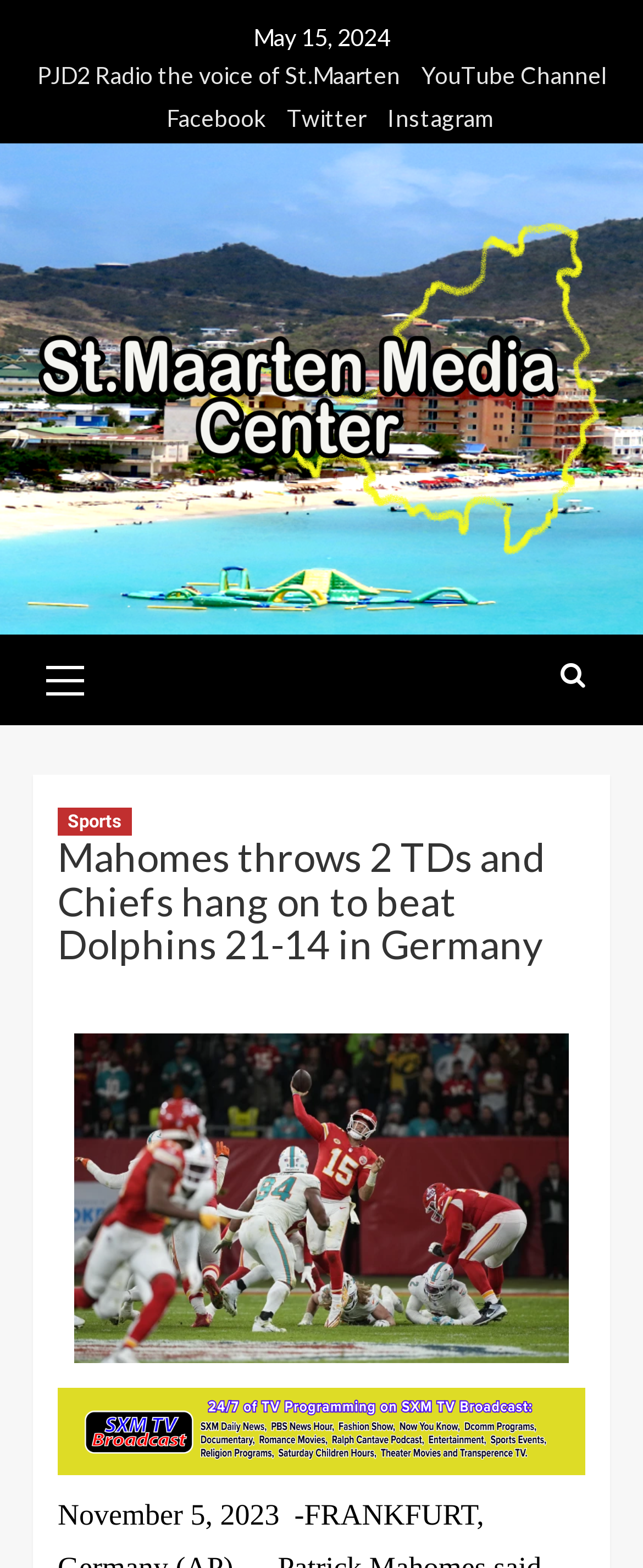Please locate the bounding box coordinates for the element that should be clicked to achieve the following instruction: "Check the Facebook link". Ensure the coordinates are given as four float numbers between 0 and 1, i.e., [left, top, right, bottom].

[0.233, 0.065, 0.413, 0.091]